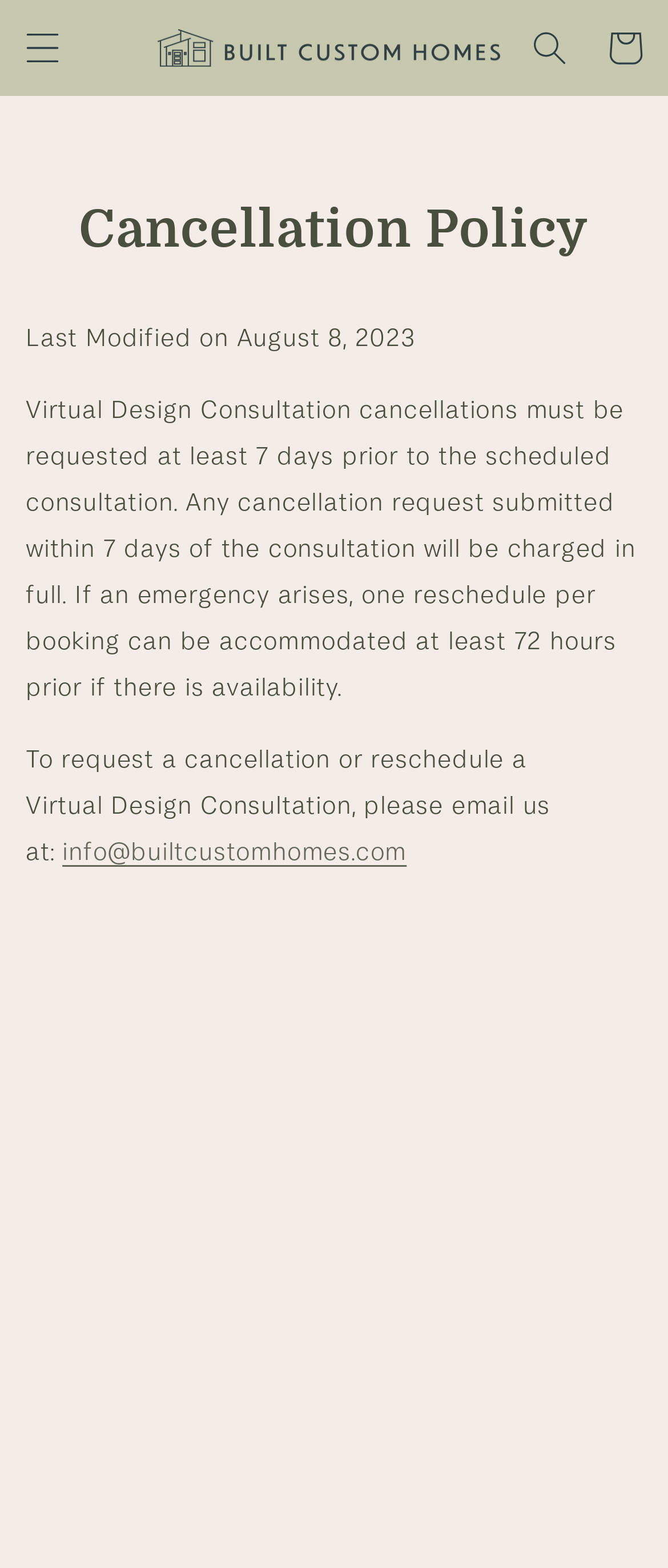Is there a reschedule option for Virtual Design Consultations?
Can you provide a detailed and comprehensive answer to the question?

The webpage mentions that 'If an emergency arises, one reschedule per booking can be accommodated at least 72 hours prior if there is availability', indicating that there is a reschedule option for Virtual Design Consultations under certain circumstances.